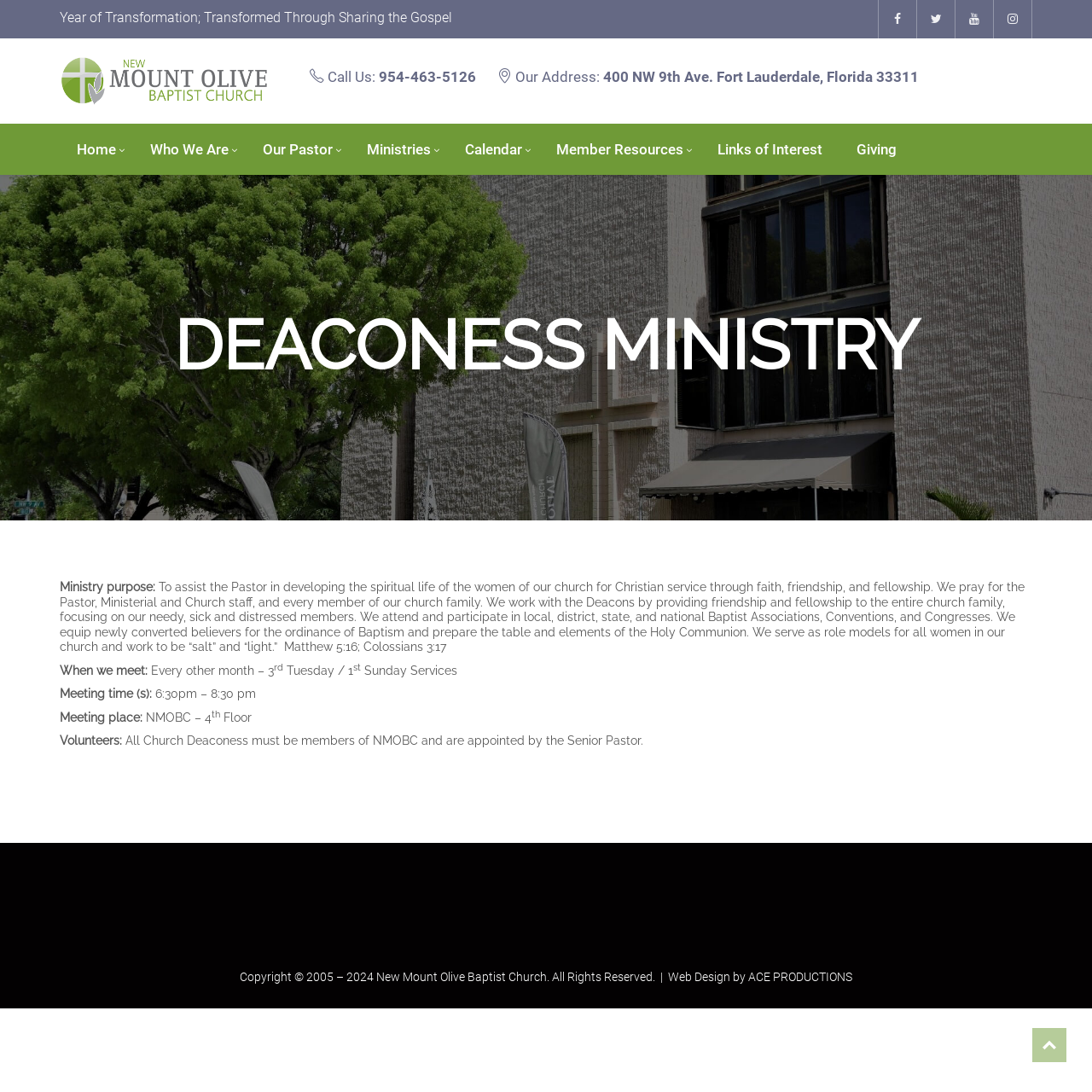Pinpoint the bounding box coordinates of the clickable area needed to execute the instruction: "Visit the 'Giving' page". The coordinates should be specified as four float numbers between 0 and 1, i.e., [left, top, right, bottom].

[0.769, 0.114, 0.837, 0.16]